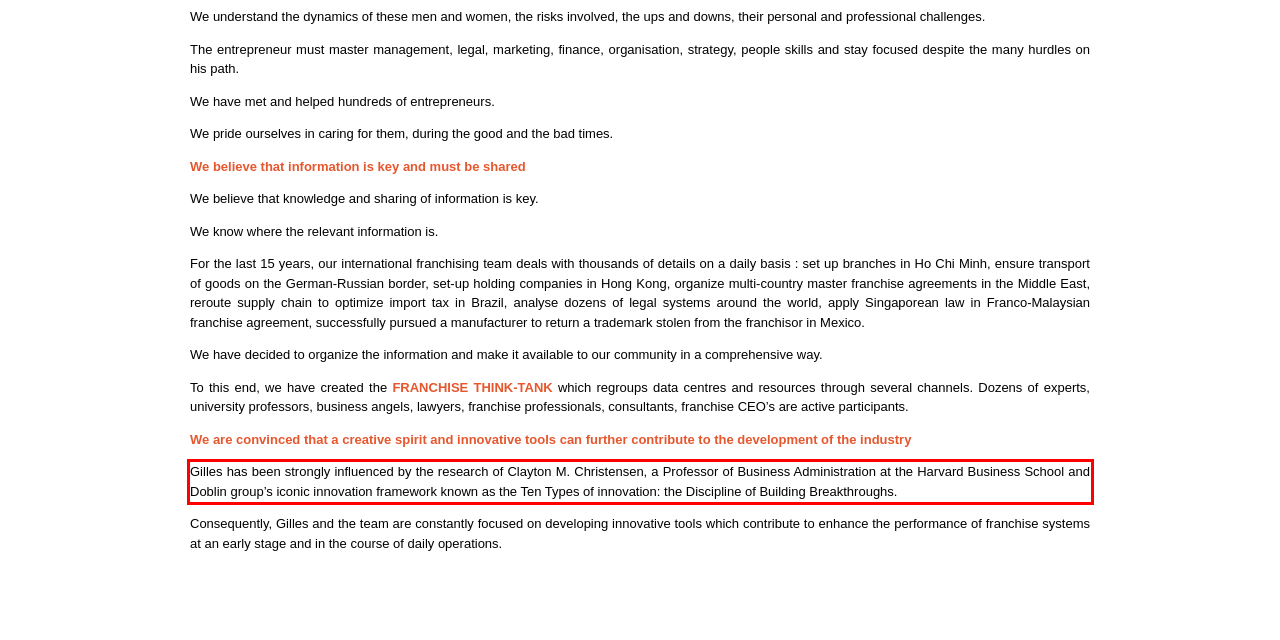Identify and extract the text within the red rectangle in the screenshot of the webpage.

Gilles has been strongly influenced by the research of Clayton M. Christensen, a Professor of Business Administration at the Harvard Business School and Doblin group’s iconic innovation framework known as the Ten Types of innovation: the Discipline of Building Breakthroughs.